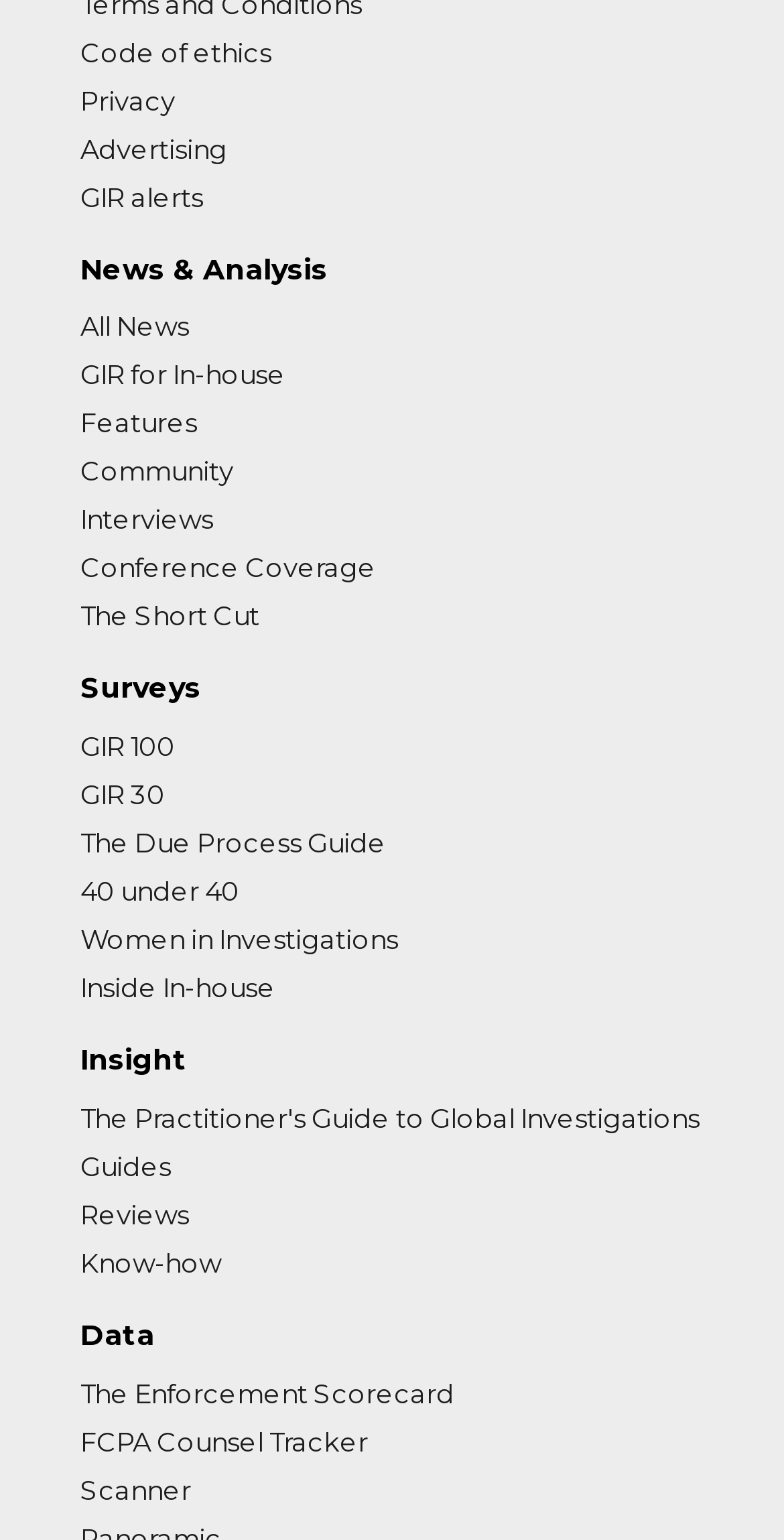Extract the bounding box coordinates of the UI element described by: "GIR alerts". The coordinates should include four float numbers ranging from 0 to 1, e.g., [left, top, right, bottom].

[0.103, 0.117, 0.259, 0.138]